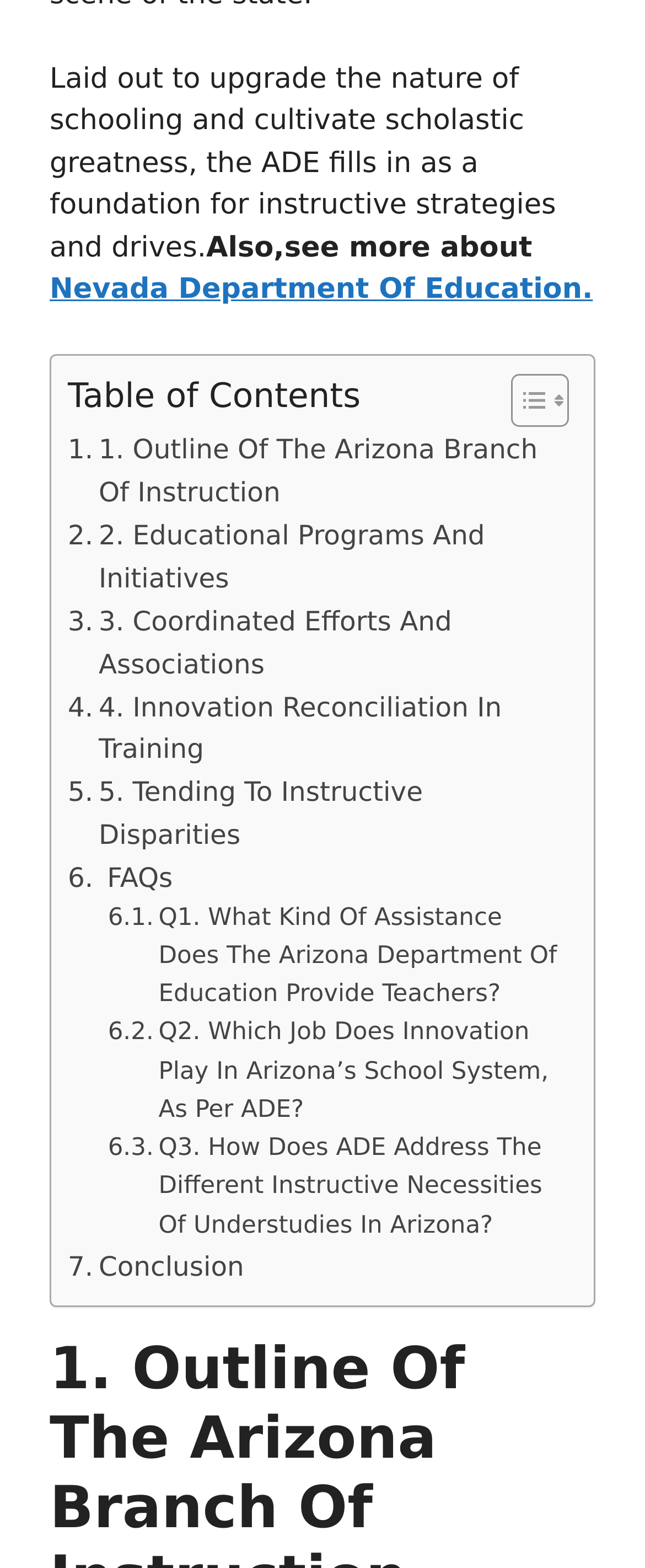Identify the bounding box coordinates for the element that needs to be clicked to fulfill this instruction: "Read the conclusion". Provide the coordinates in the format of four float numbers between 0 and 1: [left, top, right, bottom].

[0.105, 0.795, 0.378, 0.822]